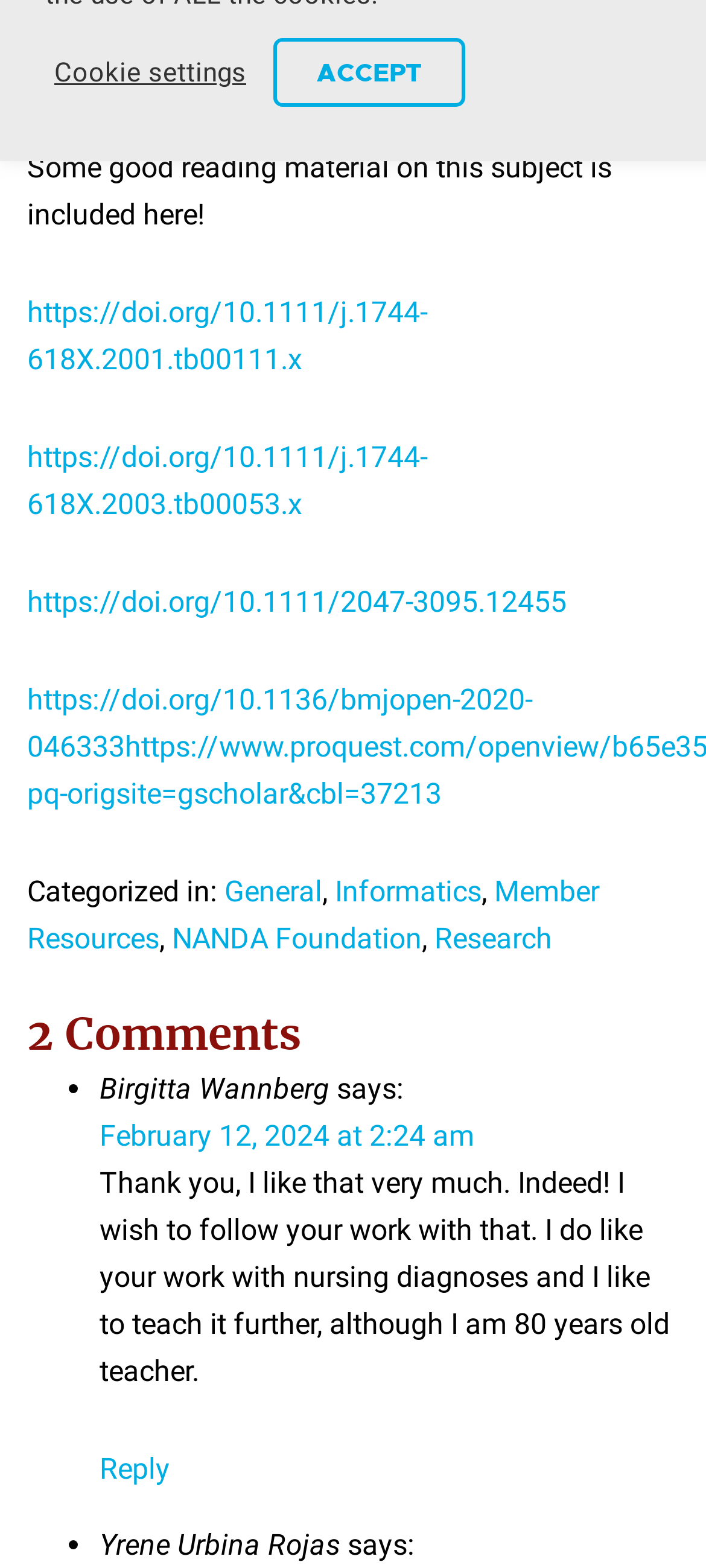Please identify the bounding box coordinates of the element on the webpage that should be clicked to follow this instruction: "Visit the NANDA Foundation website". The bounding box coordinates should be given as four float numbers between 0 and 1, formatted as [left, top, right, bottom].

[0.244, 0.587, 0.597, 0.61]